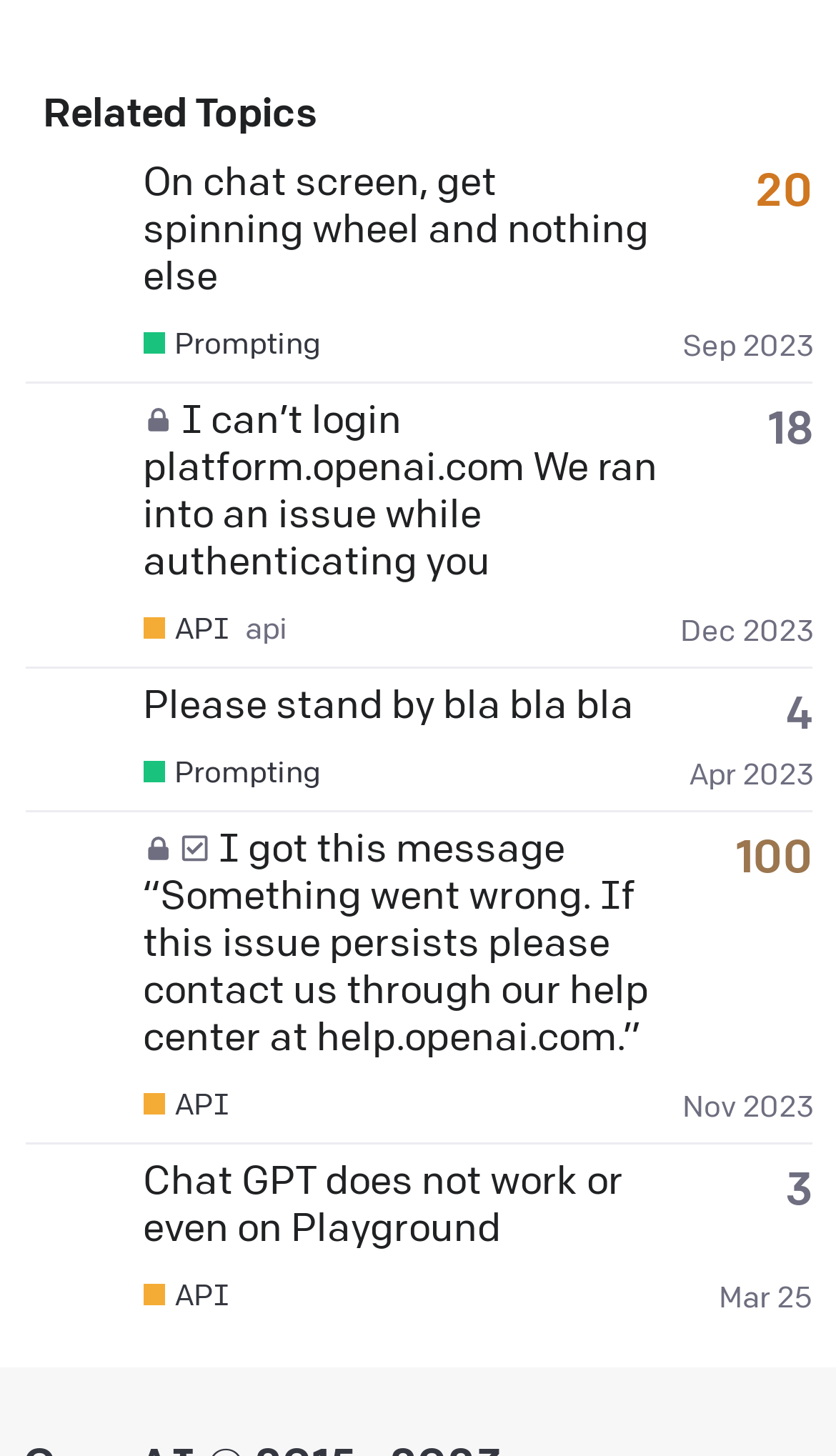Show me the bounding box coordinates of the clickable region to achieve the task as per the instruction: "Learn more about prompting".

[0.171, 0.226, 0.383, 0.25]